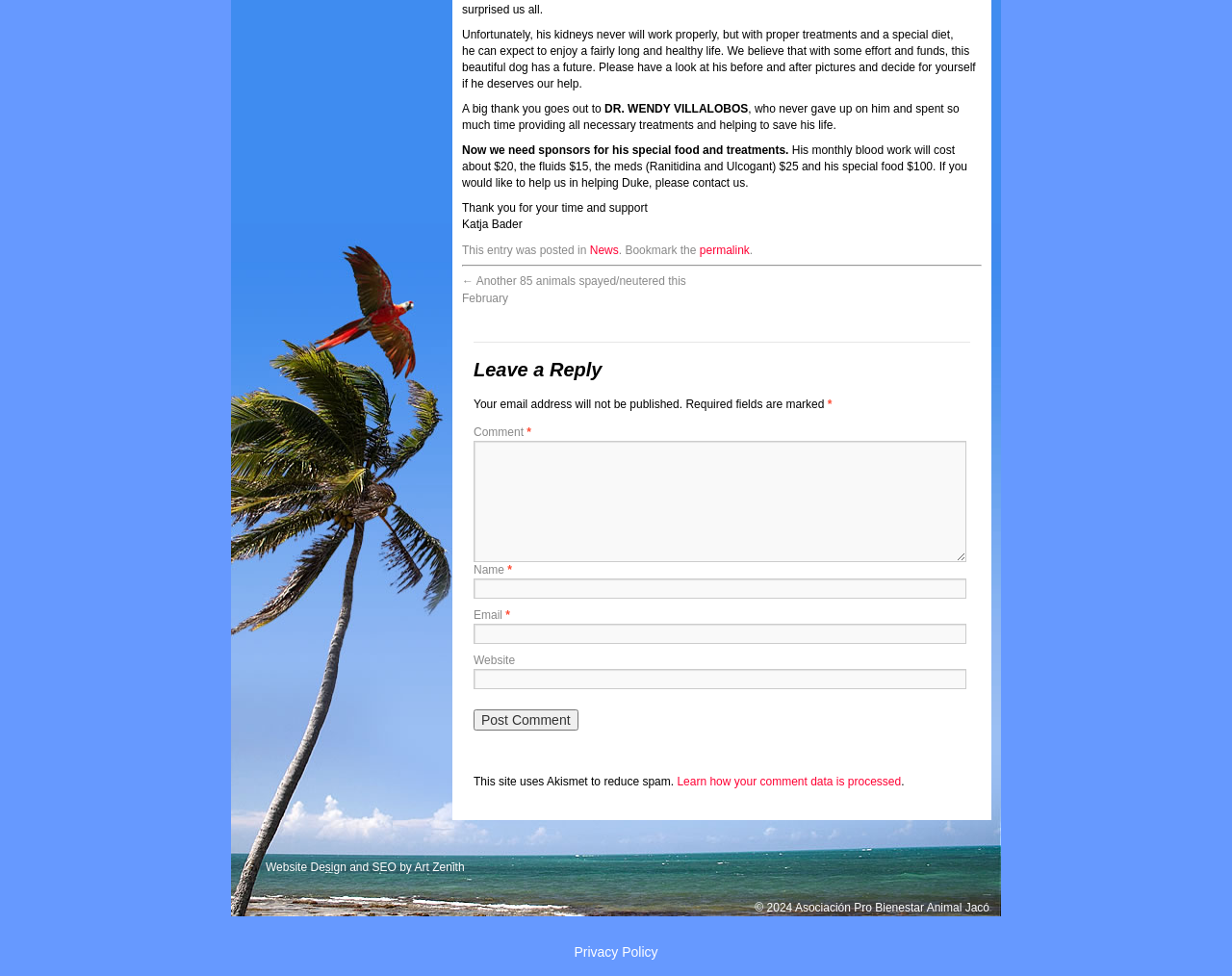Identify the bounding box coordinates of the area you need to click to perform the following instruction: "Click the 'Post Comment' button".

[0.384, 0.726, 0.469, 0.748]